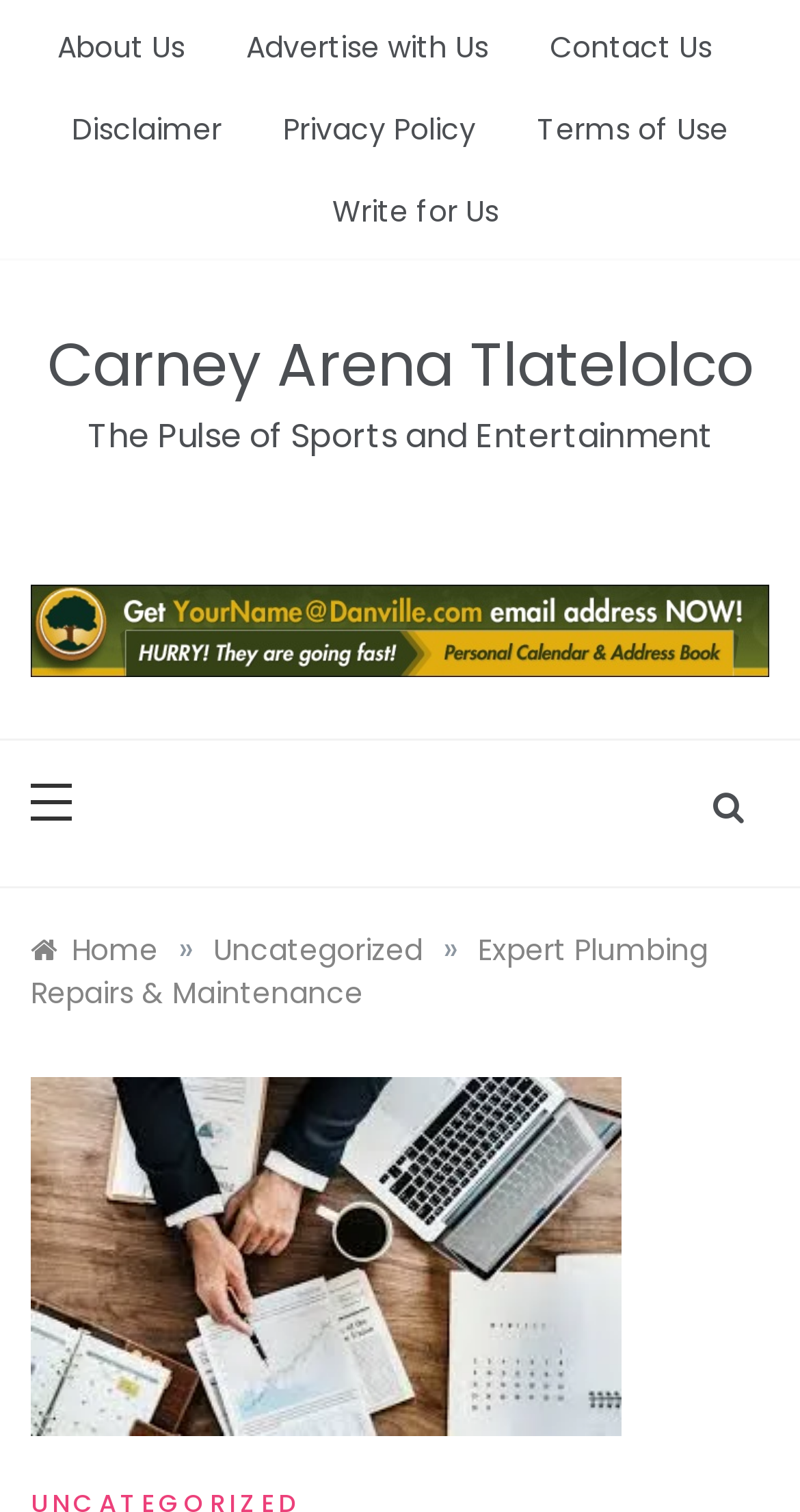Determine the main text heading of the webpage and provide its content.

Carney Arena Tlatelolco